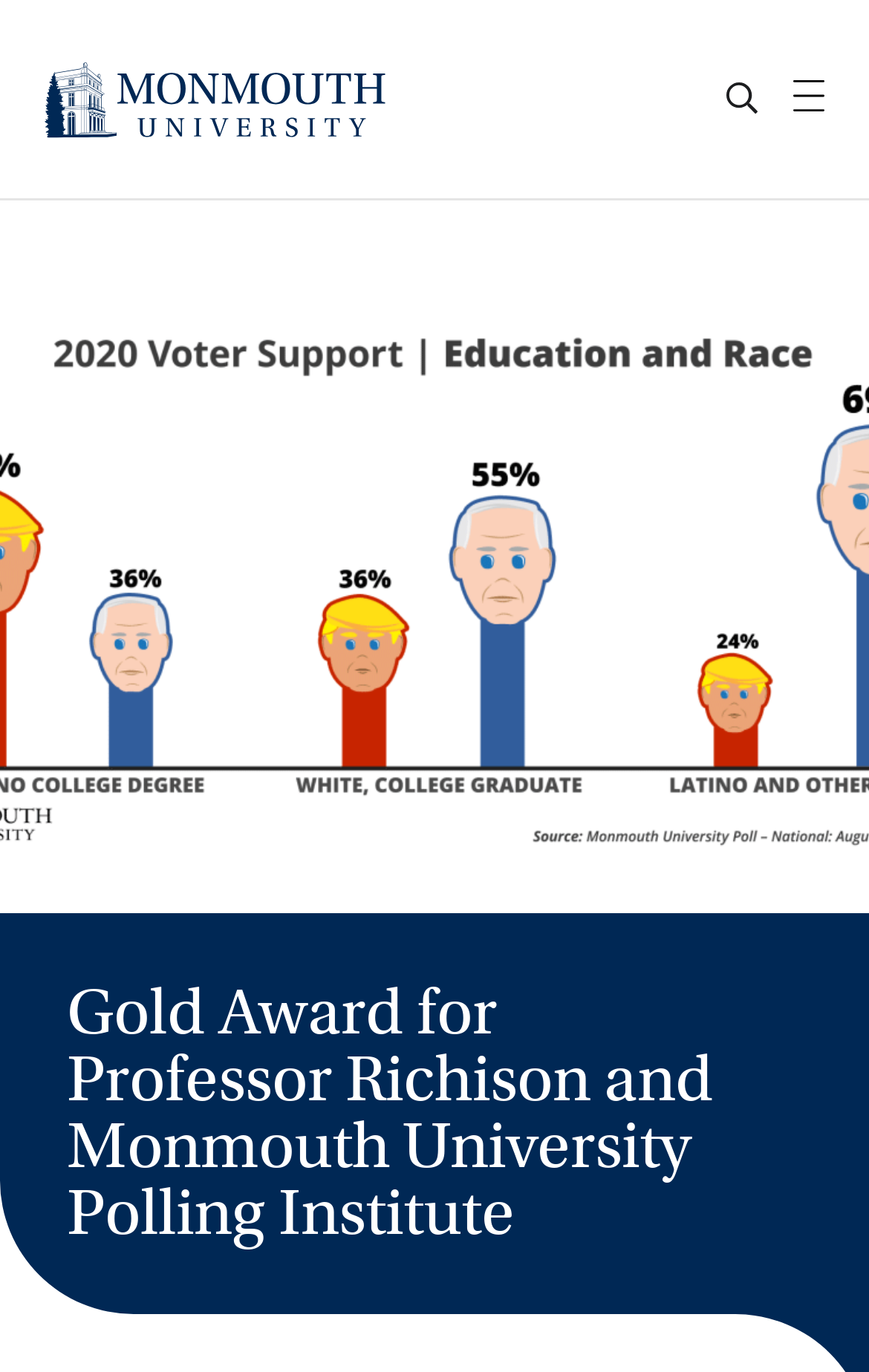Produce a meticulous description of the webpage.

The webpage is about a news article announcing that Mike Richison, an assistant professor of Art and Design, and the Monmouth University Polling Institute have won a 2020 Gold Award from the Association of Marketing and Communication Professionals (AMCP).

At the top left of the page, there is a Monmouth University logo, which is a clickable link. On the top right, there are two elements: a search icon and a menu button. The search icon is also a clickable link.

Below the top section, there is a large figure that spans the entire width of the page, taking up most of the vertical space. Within this figure, there is a prominent heading that announces the news of the Gold Award, which is centered on the page.

There are no other notable UI elements or text on the page besides the logo, search icon, menu button, and the heading.